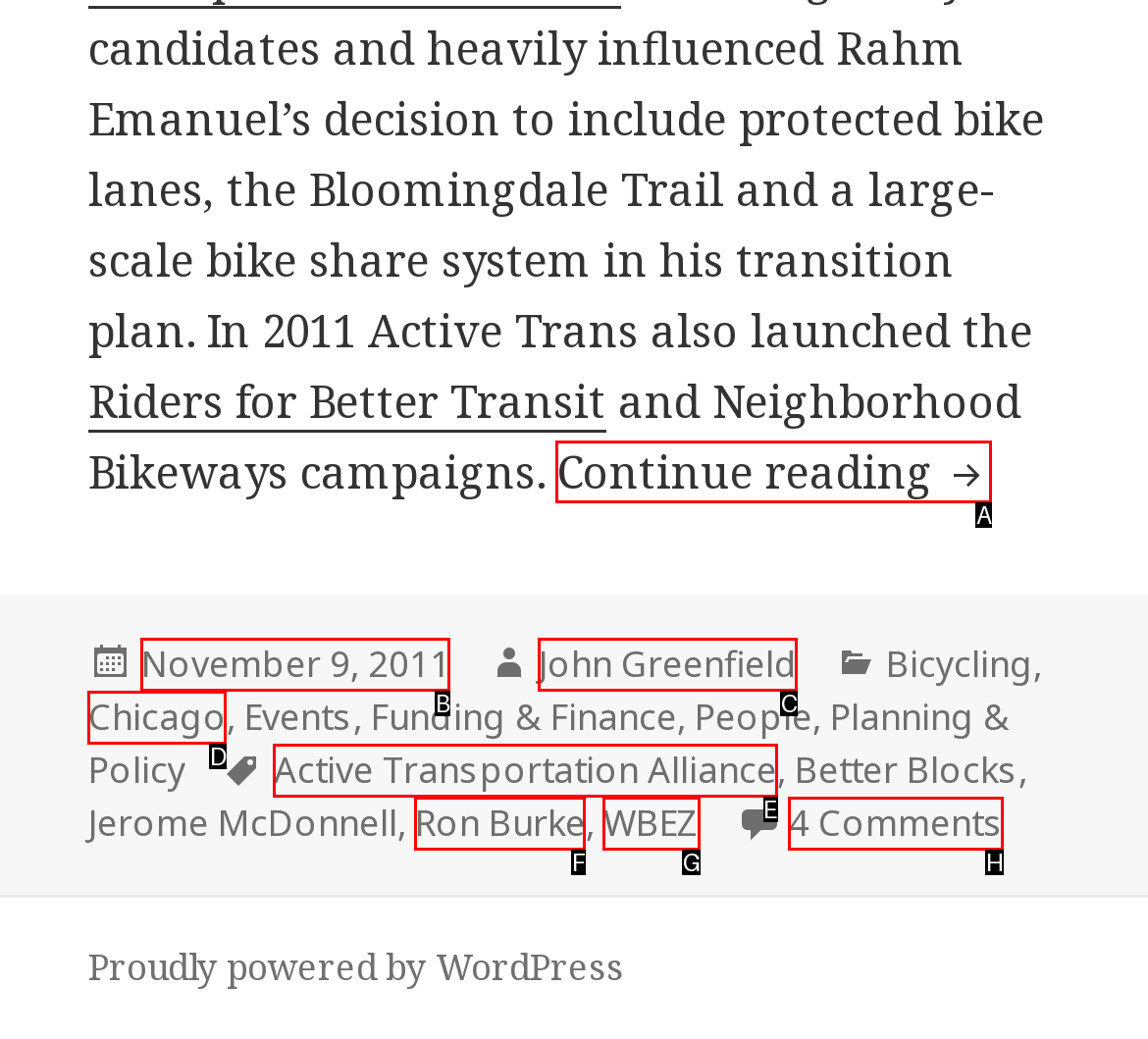Find the HTML element to click in order to complete this task: Learn more about Active Transportation Alliance
Answer with the letter of the correct option.

E